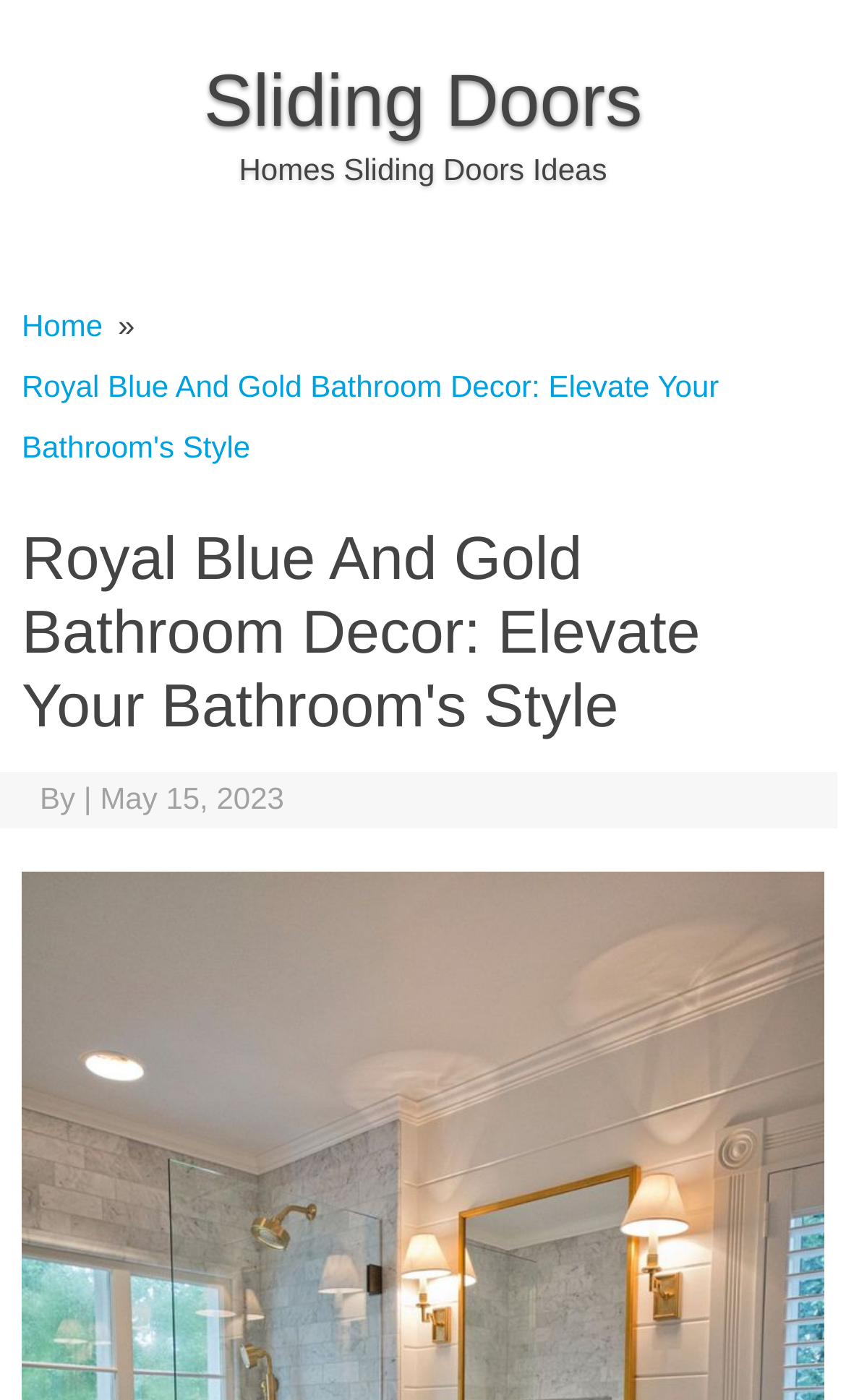Give a one-word or short phrase answer to this question: 
What is the category of the article?

Bathroom Decor